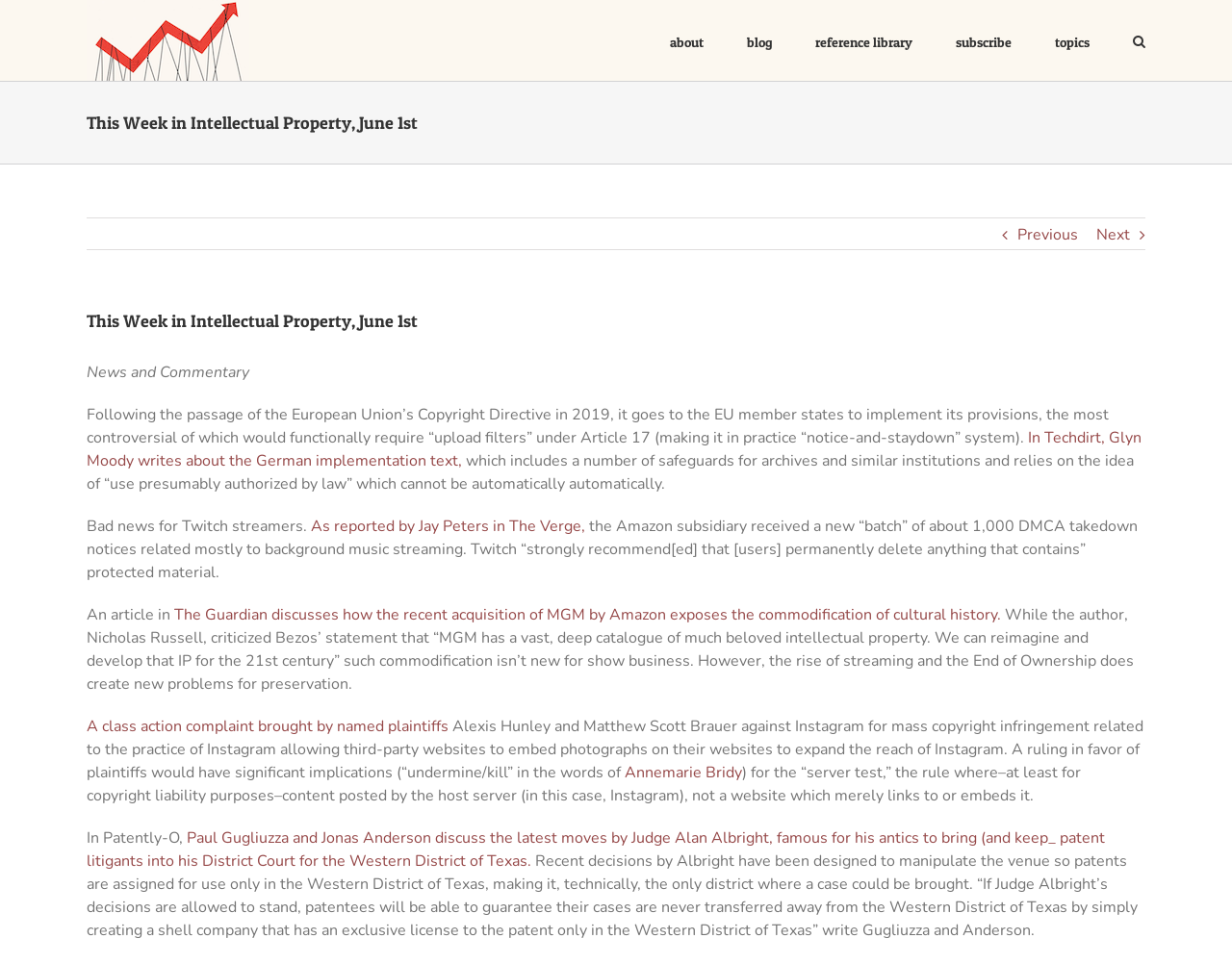What is the name of the logo?
Refer to the image and provide a detailed answer to the question.

I found the answer by looking at the image element with the description 'The Captured Economy Logo' which is a child of the link element with the same description.